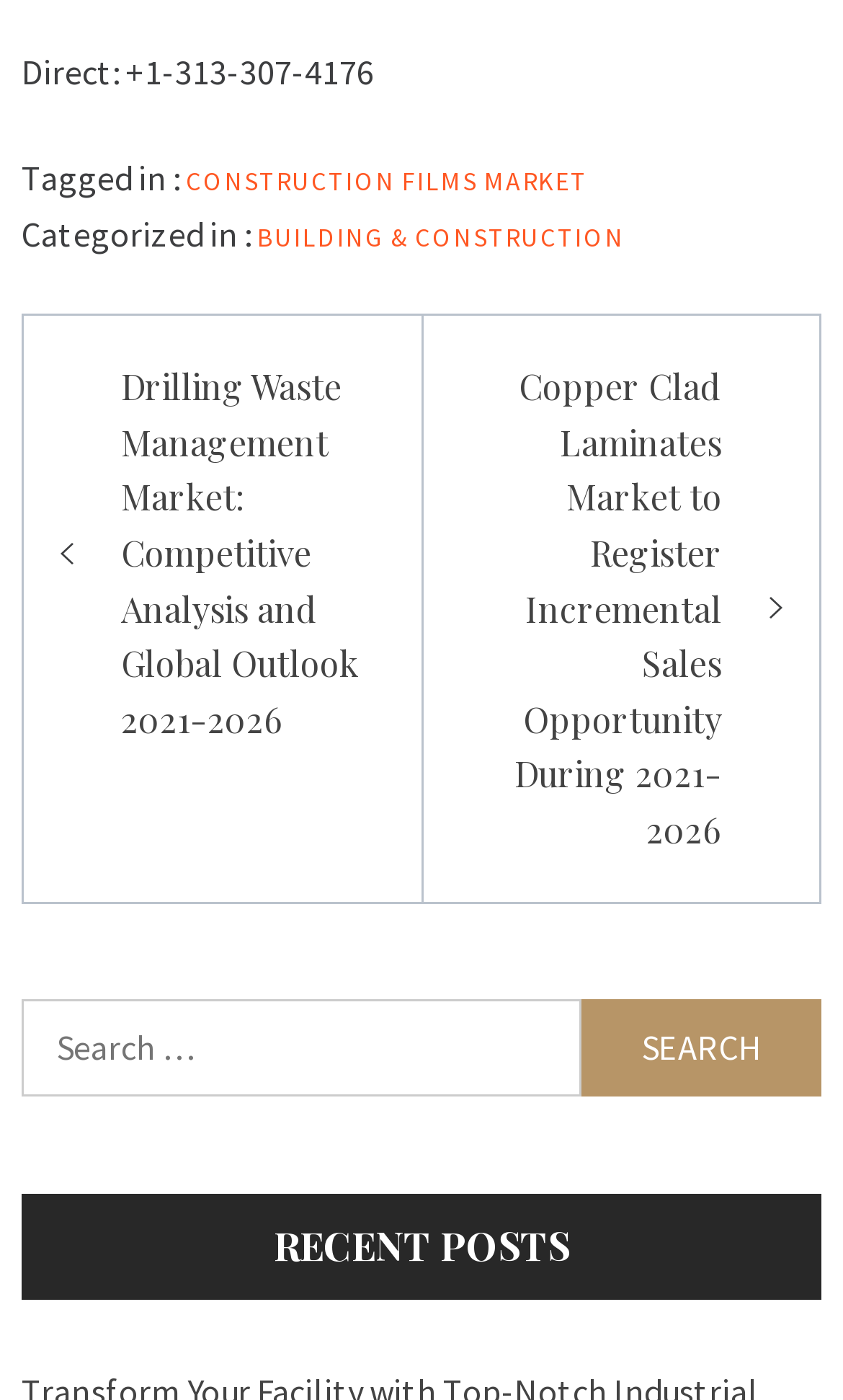What is the purpose of the button at the bottom?
Refer to the screenshot and deliver a thorough answer to the question presented.

I found a button at the bottom of the webpage, which has a static text element 'SEARCH' inside it, indicating that its purpose is to perform a search action.